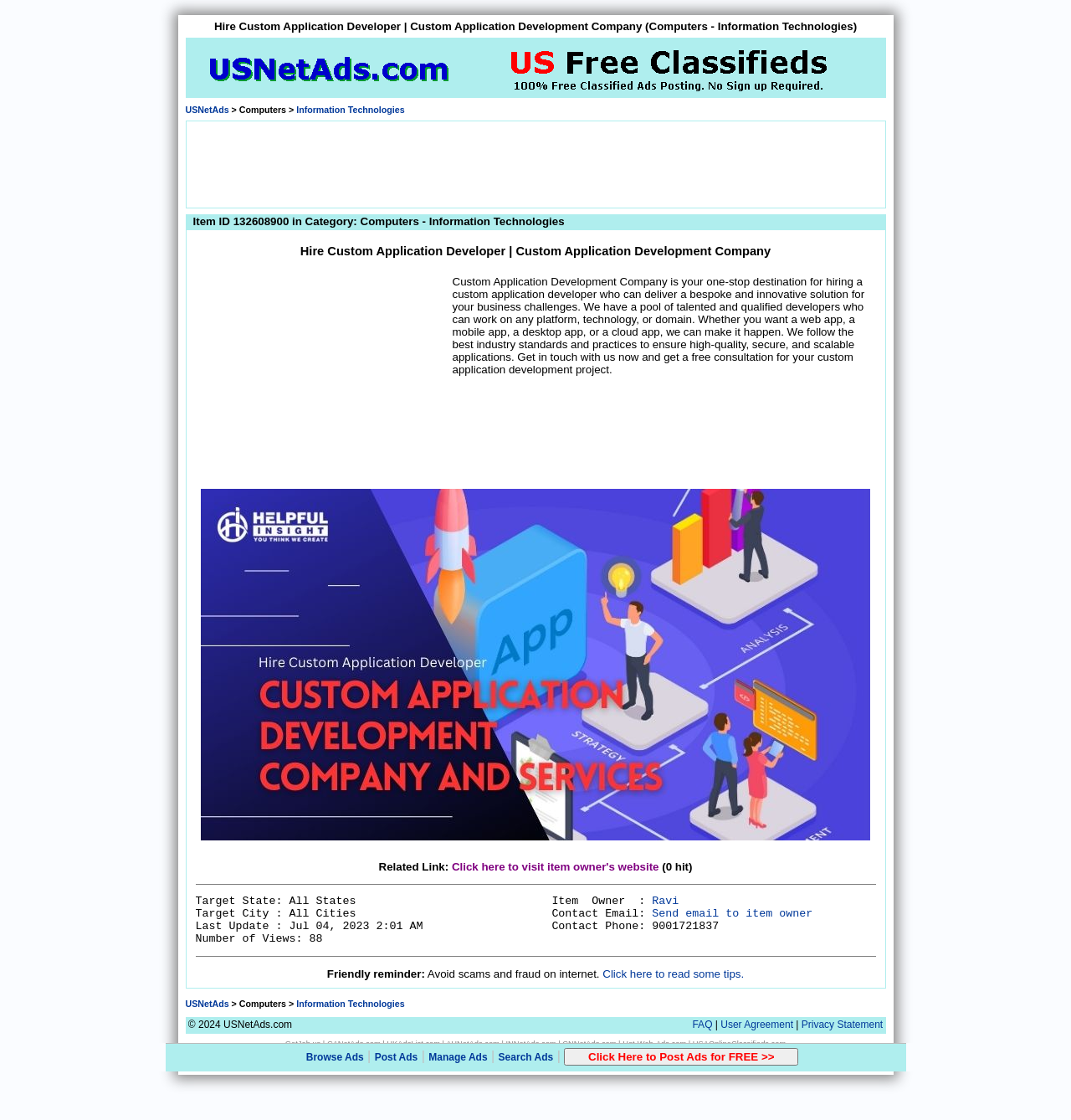Please find and report the bounding box coordinates of the element to click in order to perform the following action: "Click on 'Hire Custom Application Developer | Custom Application Development Company'". The coordinates should be expressed as four float numbers between 0 and 1, in the format [left, top, right, bottom].

[0.18, 0.21, 0.82, 0.232]